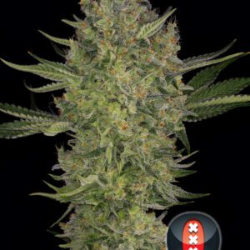Provide a thorough description of the image presented.

This image showcases the Serious Kush Feminized Seeds, featuring a robust cannabis plant characterized by its dense buds and vibrant green leaves. The striking display highlights the plant's healthy and nurtured appearance, indicative of good cultivation practices. Nestled against a simple dark background, the plant stands out prominently, emphasizing its impressive structure and potential yield. At the bottom right, a logo or emblem adds an additional layer of branding to the image. This visual representation encapsulates the essence of Serious Kush, a strain known for its quality and desirable traits in cannabis cultivation.